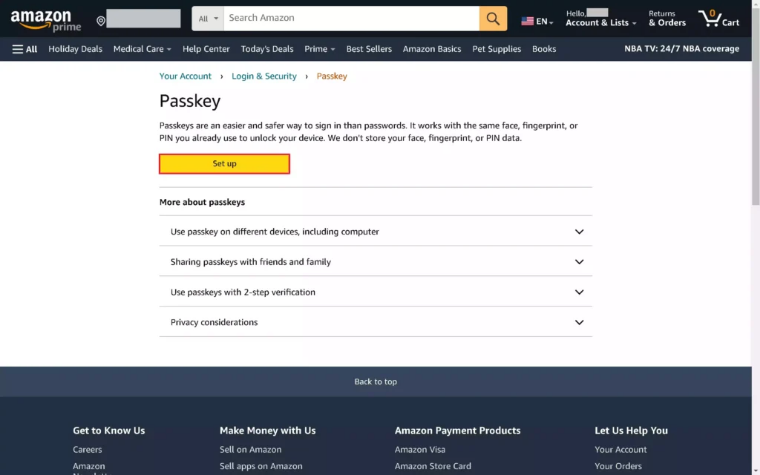Elaborate on the various elements present in the image.

The image displays the Amazon website, specifically the "Passkey" section under the "Login & Security" settings. Prominently featured is a bright yellow button labeled "Set up," inviting users to initiate the passkey setup process. This setup is designed to enhance security, allowing users to sign in without traditional passwords, utilizing a face, fingerprint, or PIN already associated with their device instead. Below the button, the content outlines various benefits and uses of passkeys, including the ability to share them across different devices and with friends and family, as well as incorporating them in a two-step verification process. Additionally, it emphasizes privacy considerations by noting that Amazon does not store users' biometric data. The overall layout is organized and user-friendly, making it easy for users to understand the advantages of adopting passkeys for their Amazon account security.